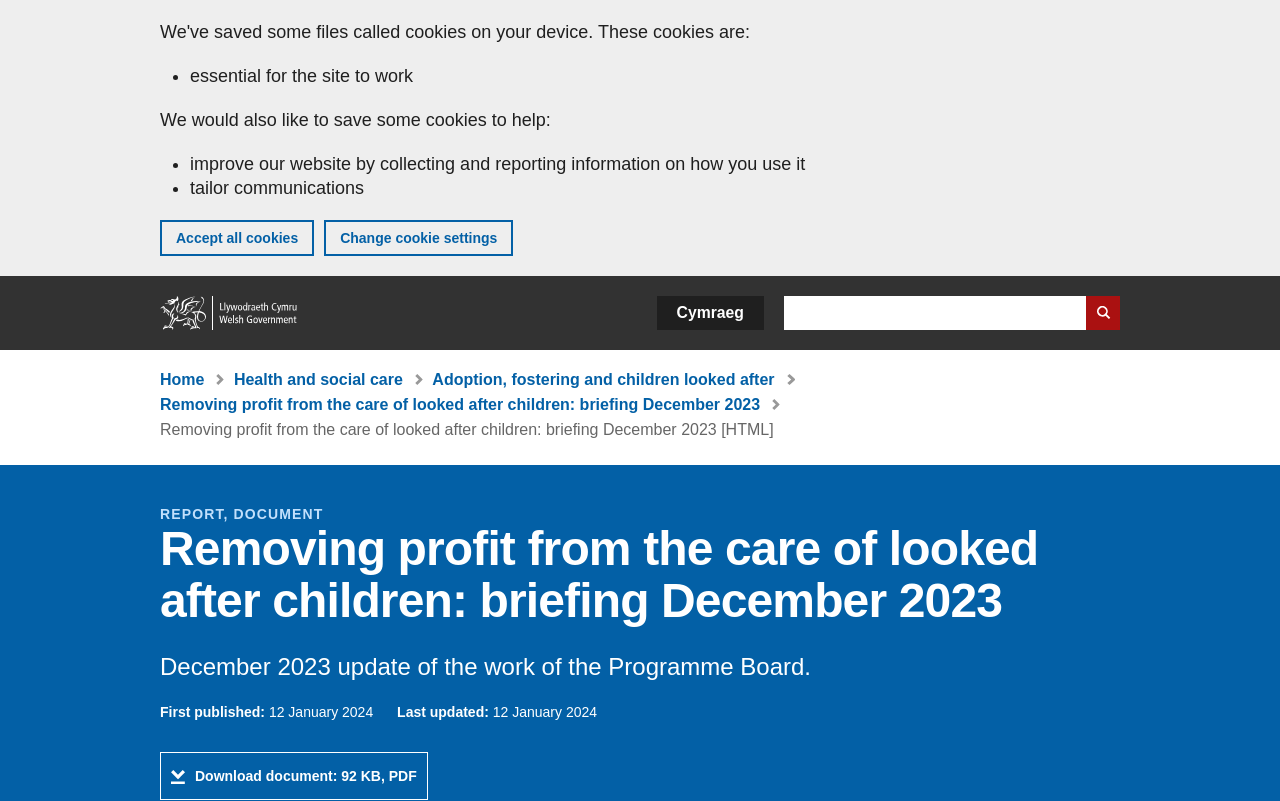Please identify the webpage's heading and generate its text content.

Removing profit from the care of looked after children: briefing December 2023